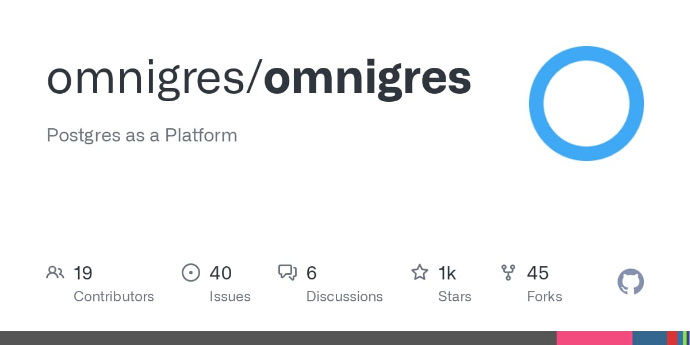How many stars does the omnigres project have?
Based on the image, respond with a single word or phrase.

1,000